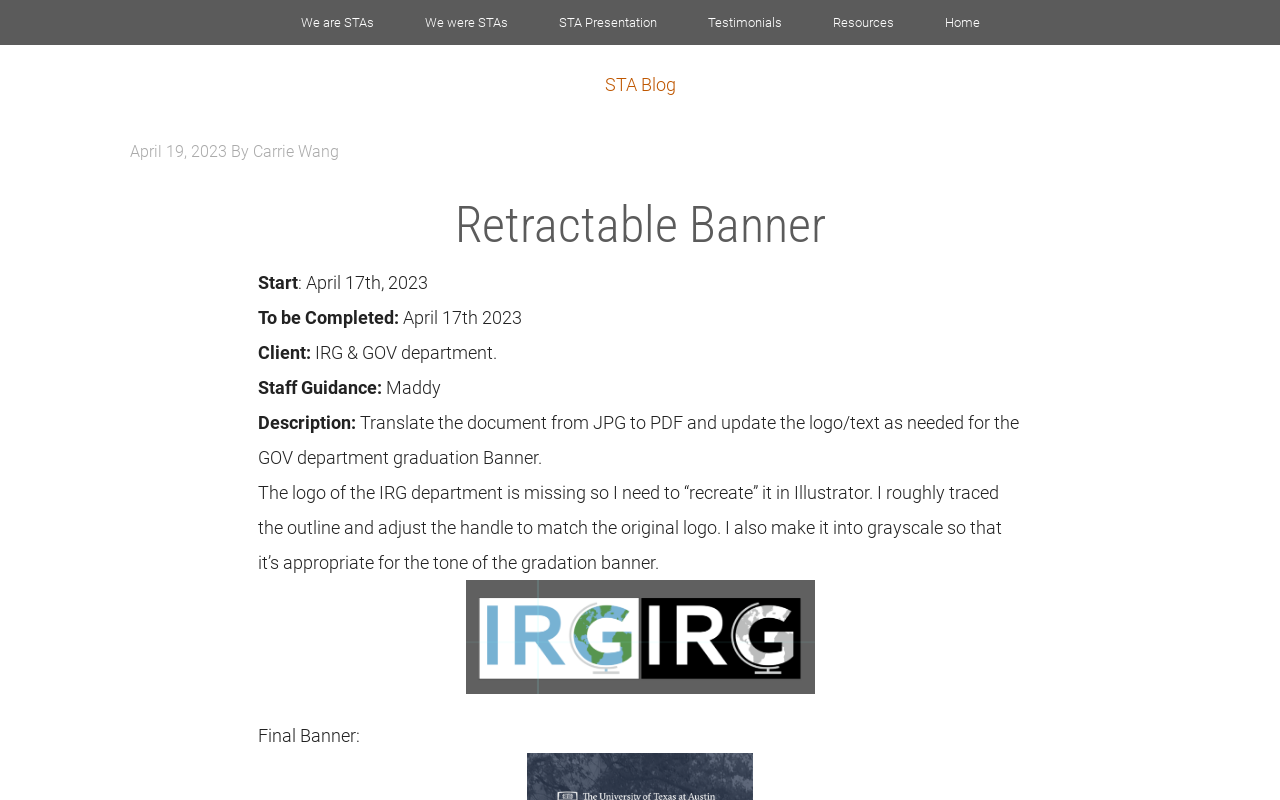Please specify the bounding box coordinates of the area that should be clicked to accomplish the following instruction: "check the Resources". The coordinates should consist of four float numbers between 0 and 1, i.e., [left, top, right, bottom].

[0.632, 0.0, 0.717, 0.056]